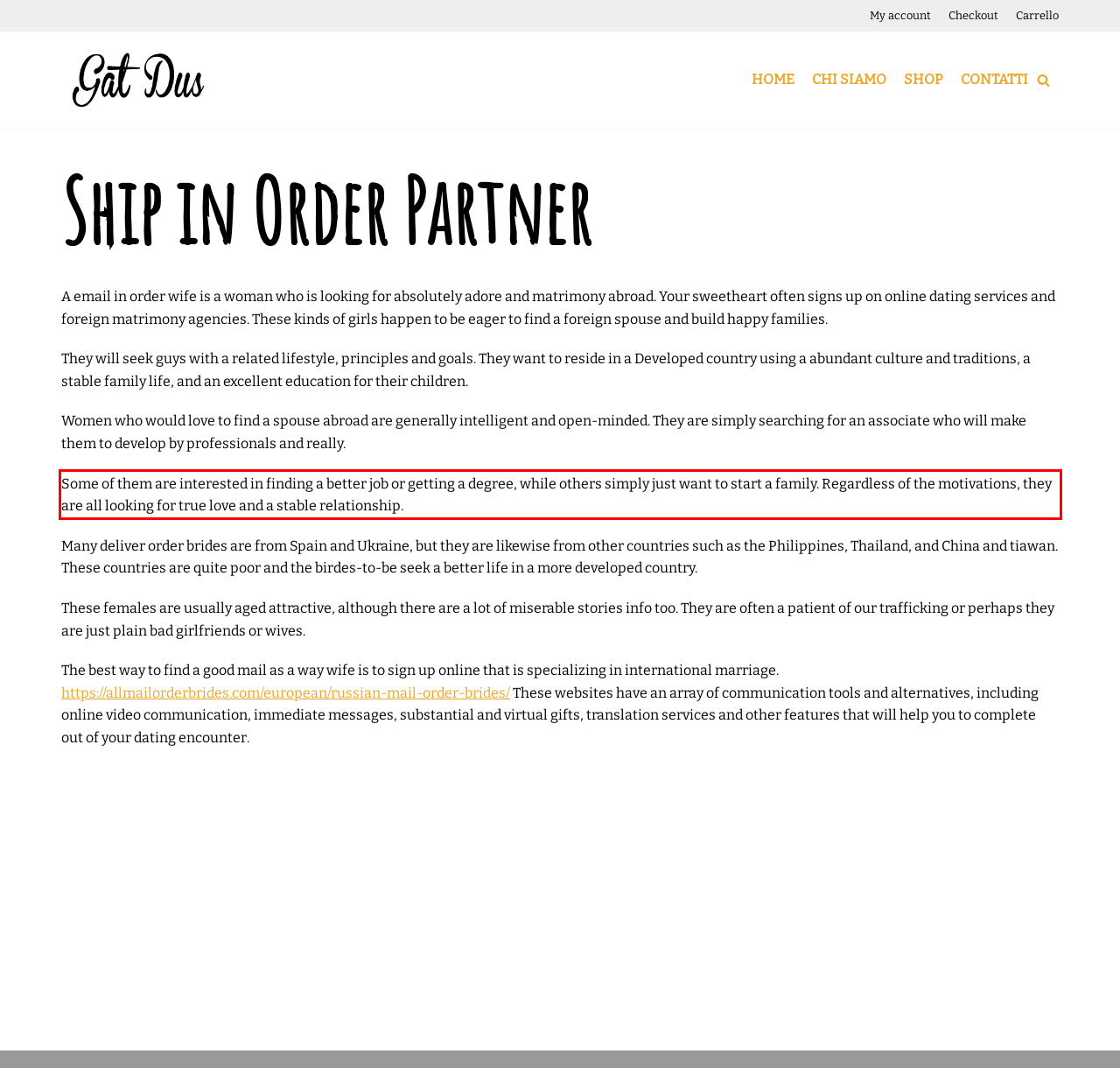Observe the screenshot of the webpage, locate the red bounding box, and extract the text content within it.

Some of them are interested in finding a better job or getting a degree, while others simply just want to start a family. Regardless of the motivations, they are all looking for true love and a stable relationship.